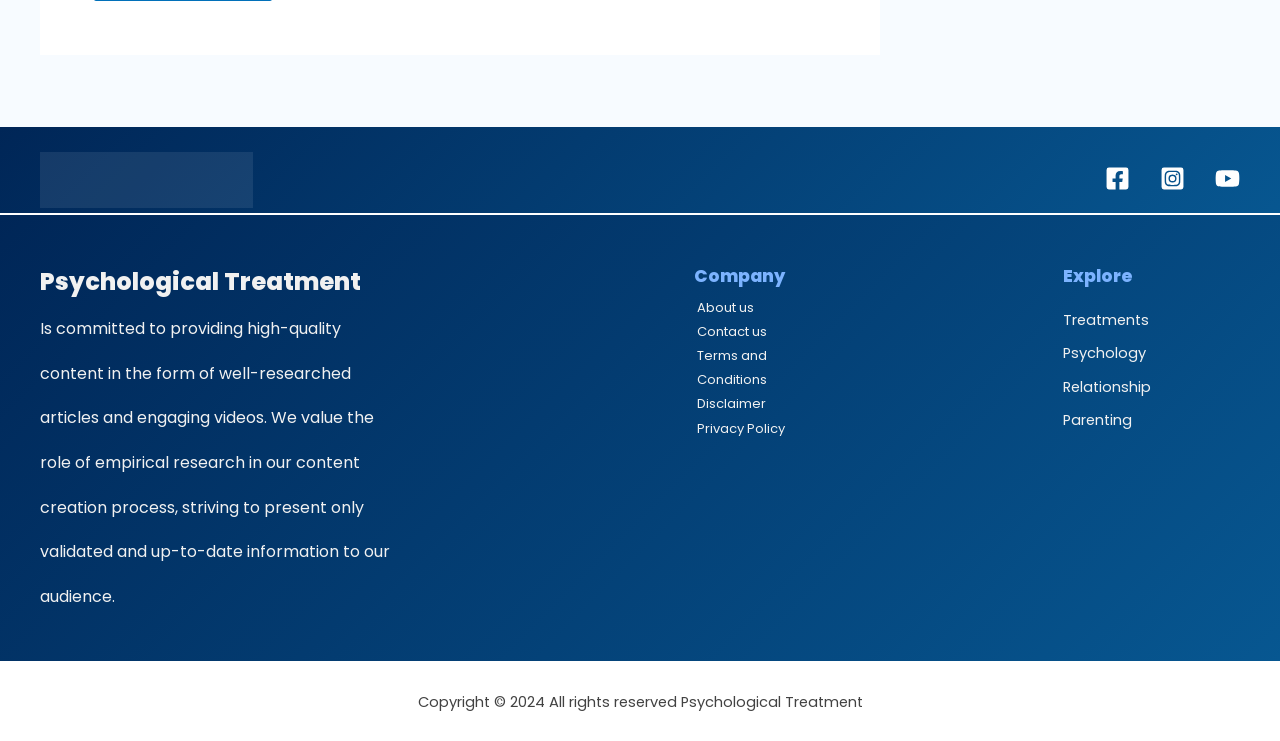Please determine the bounding box coordinates of the area that needs to be clicked to complete this task: 'Click on Facebook'. The coordinates must be four float numbers between 0 and 1, formatted as [left, top, right, bottom].

[0.863, 0.224, 0.883, 0.258]